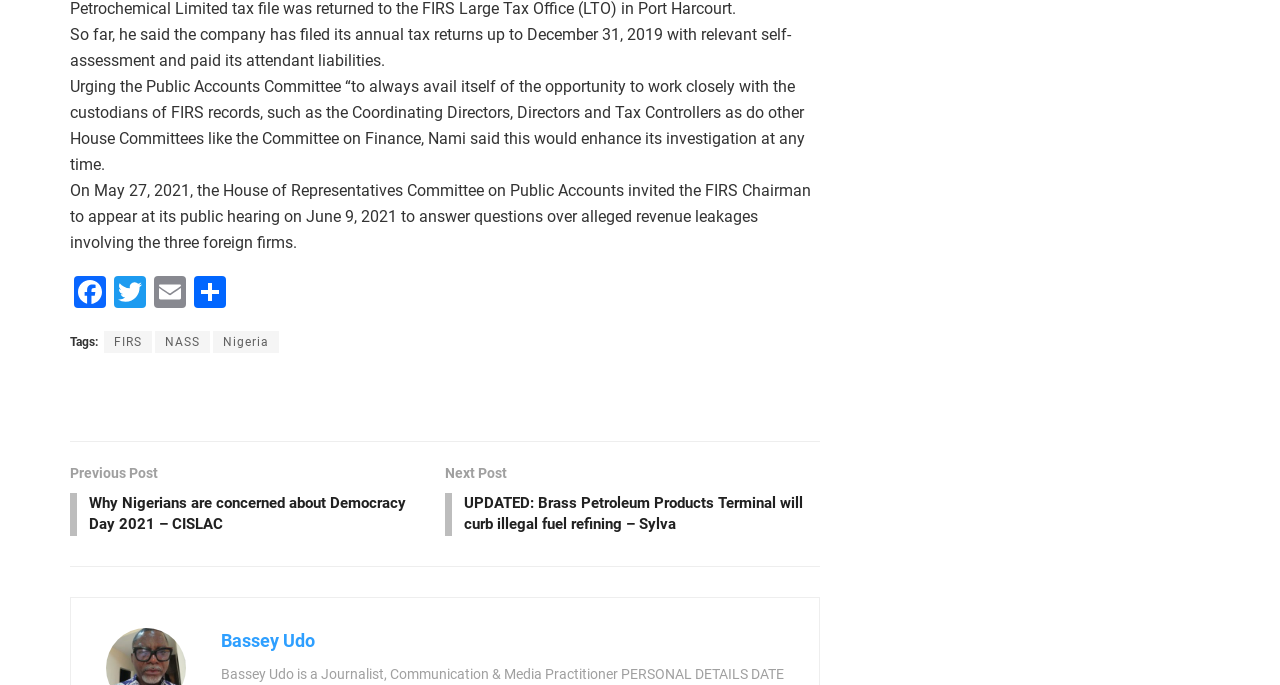Find the bounding box coordinates of the clickable area required to complete the following action: "Read next post".

[0.348, 0.674, 0.641, 0.802]